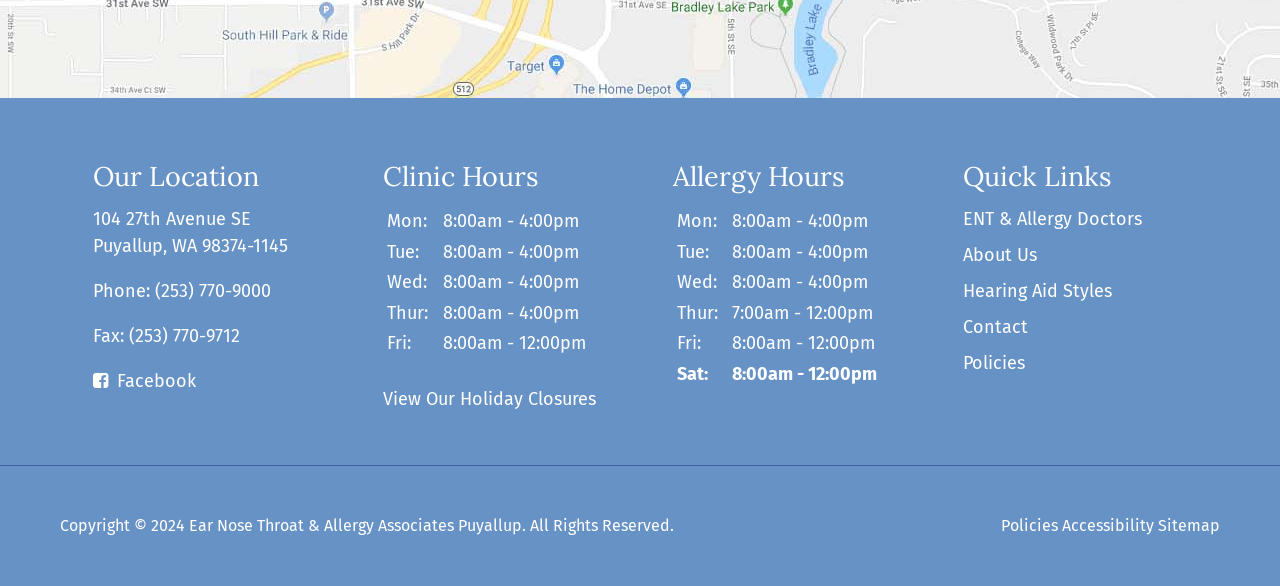How many links are there in the 'Quick Links' section?
Using the image as a reference, answer the question in detail.

The 'Quick Links' section is located at the bottom of the webpage and contains links to various pages. There are 5 links in total, which are 'ENT & Allergy Doctors', 'About Us', 'Hearing Aid Styles', 'Contact', and 'Policies'.